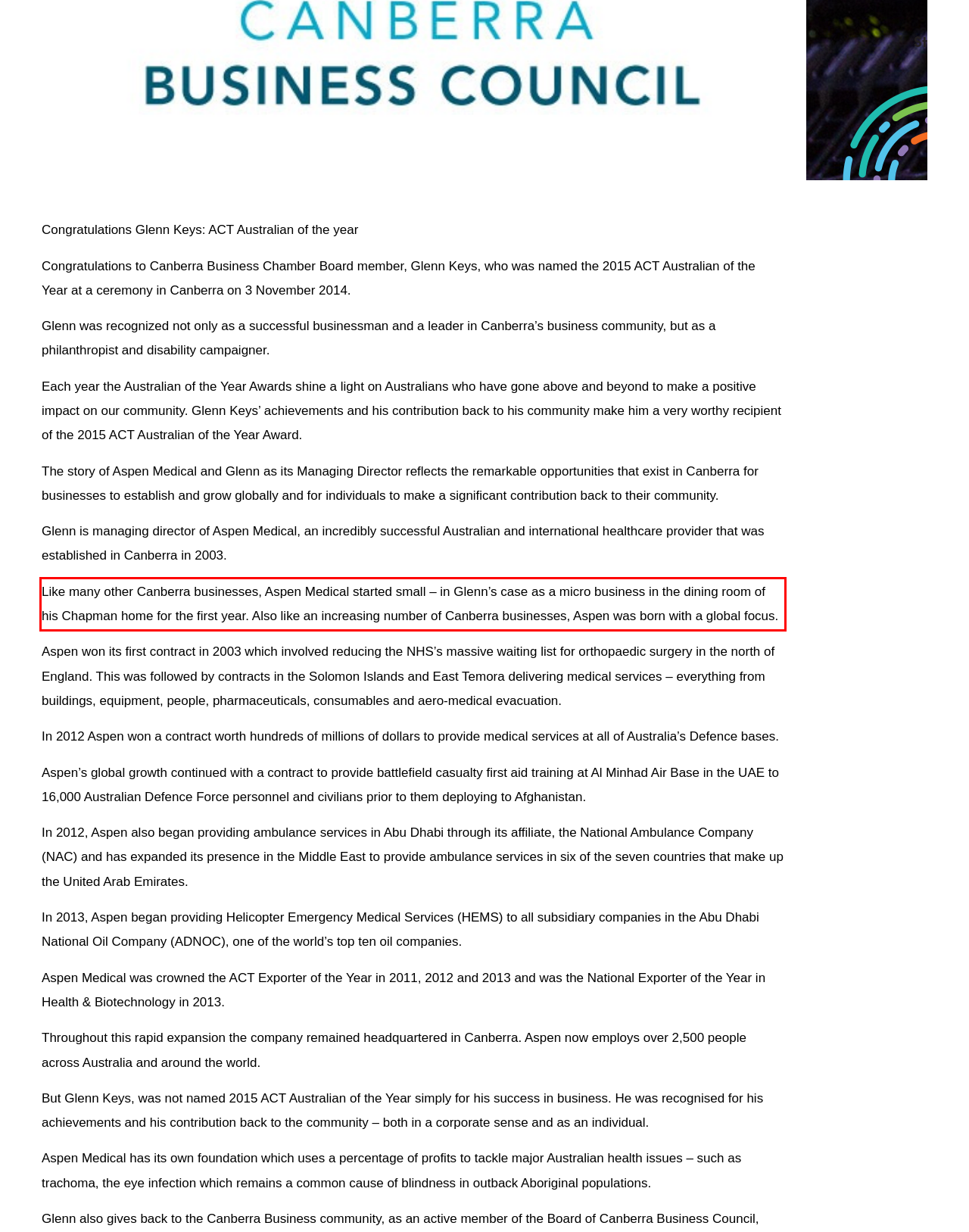You are provided with a screenshot of a webpage that includes a UI element enclosed in a red rectangle. Extract the text content inside this red rectangle.

Like many other Canberra businesses, Aspen Medical started small – in Glenn’s case as a micro business in the dining room of his Chapman home for the first year. Also like an increasing number of Canberra businesses, Aspen was born with a global focus.